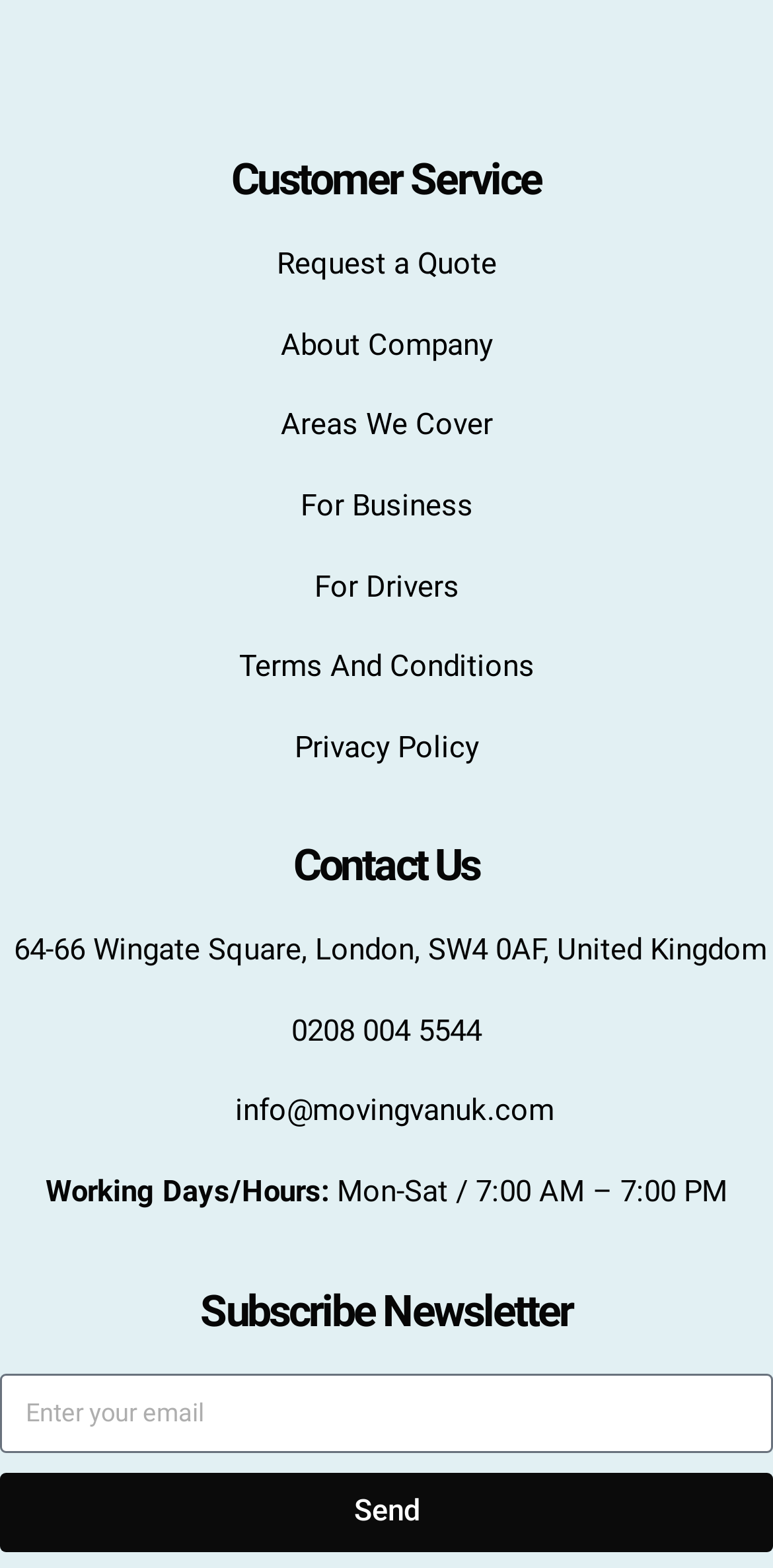Locate the bounding box coordinates of the element I should click to achieve the following instruction: "Send email".

[0.0, 0.939, 1.0, 0.989]